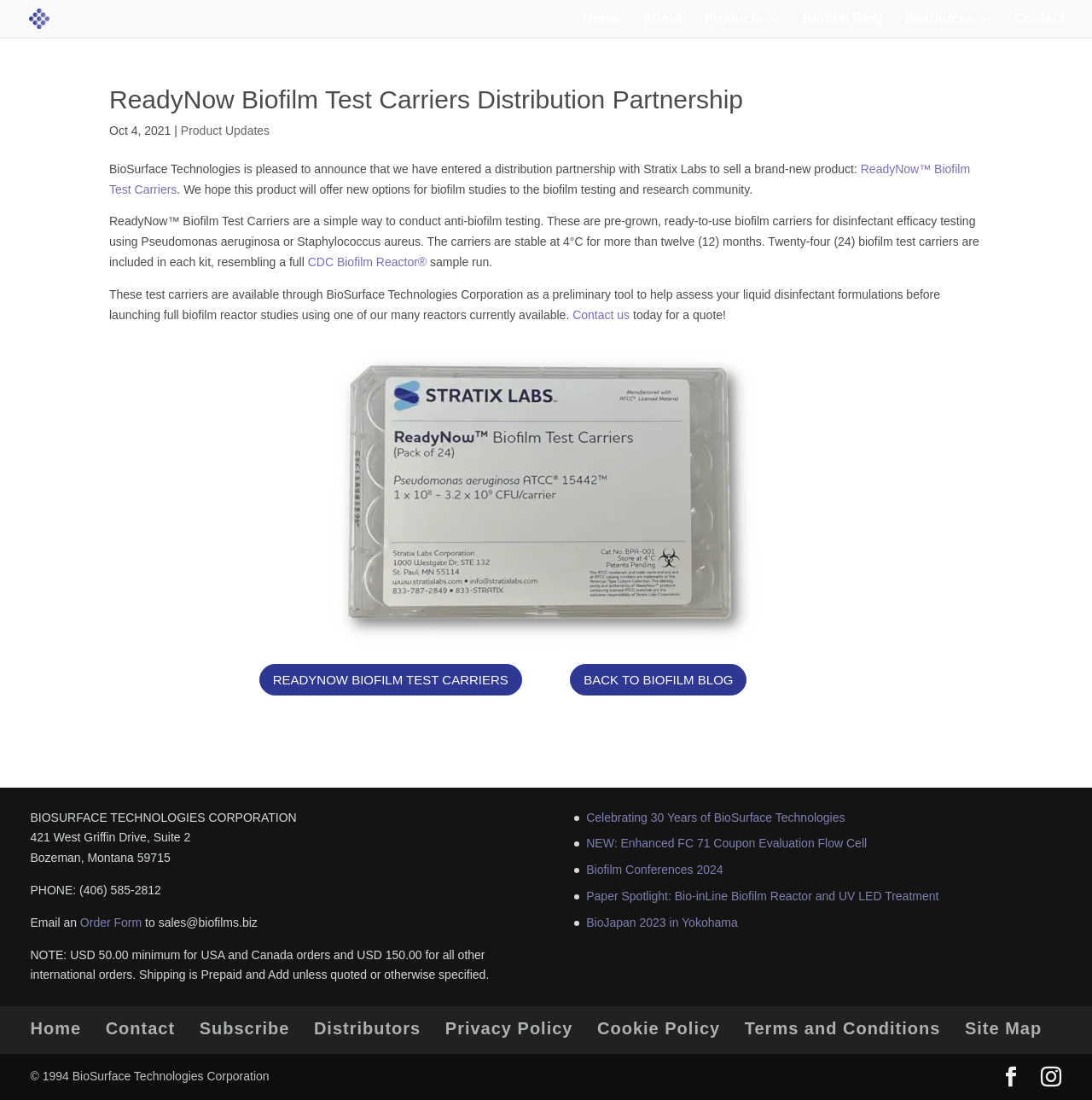What is BioSurface Technologies announcing?
Please use the visual content to give a single word or phrase answer.

Distribution partnership